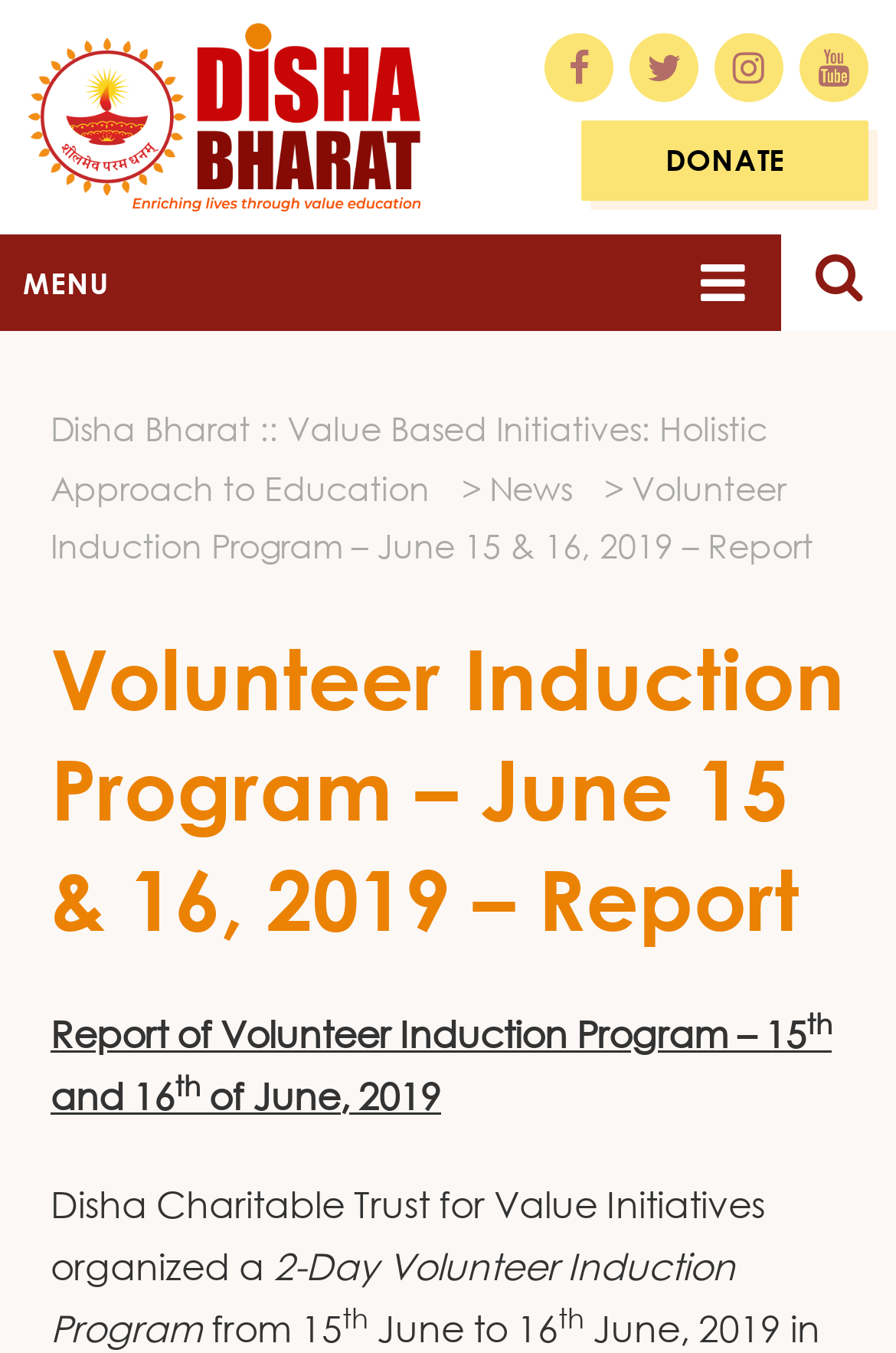Determine the bounding box coordinates for the HTML element described here: "alt="Disha Bharat" title="Disha Bharat"".

[0.031, 0.063, 0.469, 0.102]